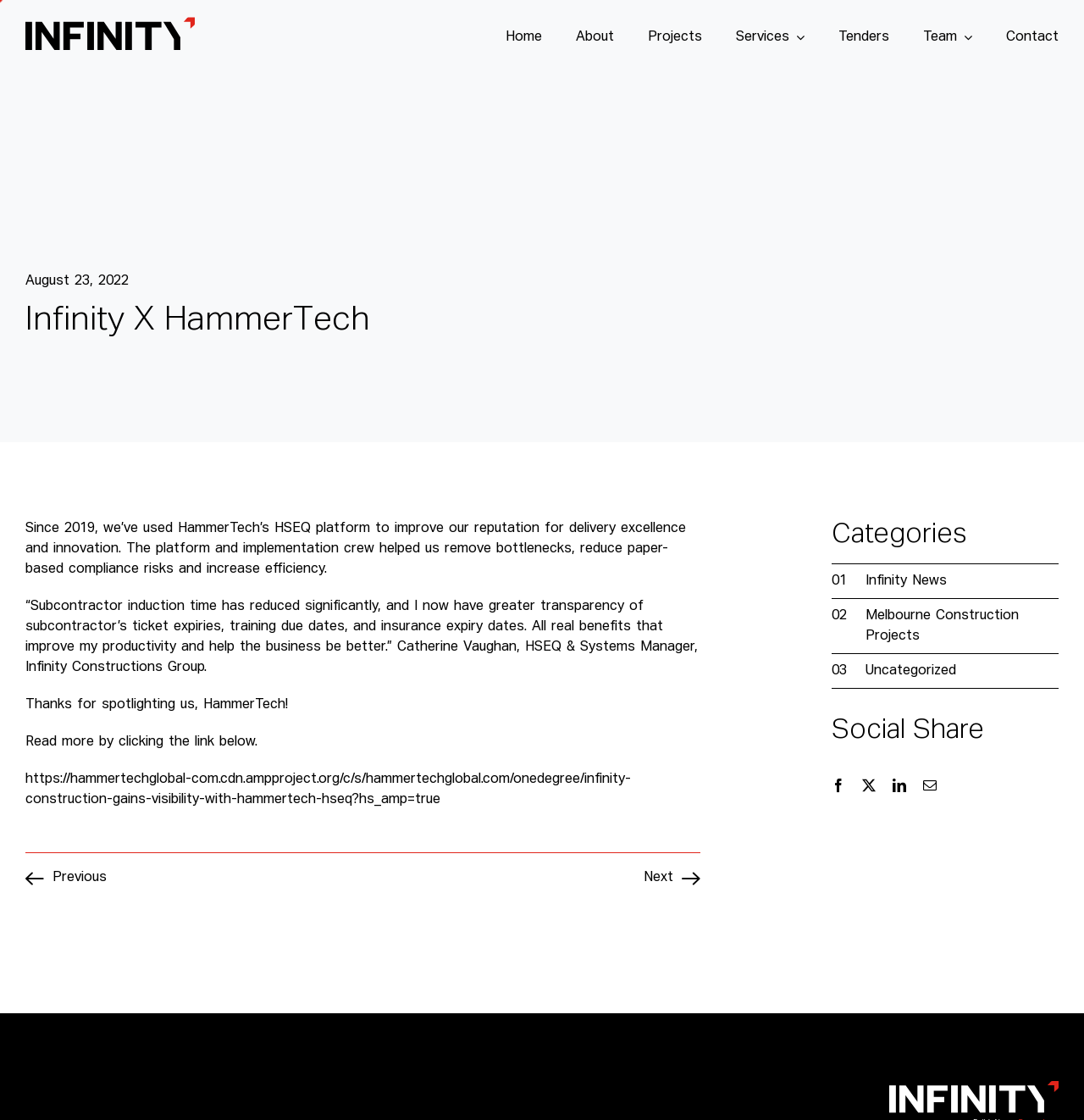How many social media links are available on the webpage?
Using the image as a reference, answer with just one word or a short phrase.

4